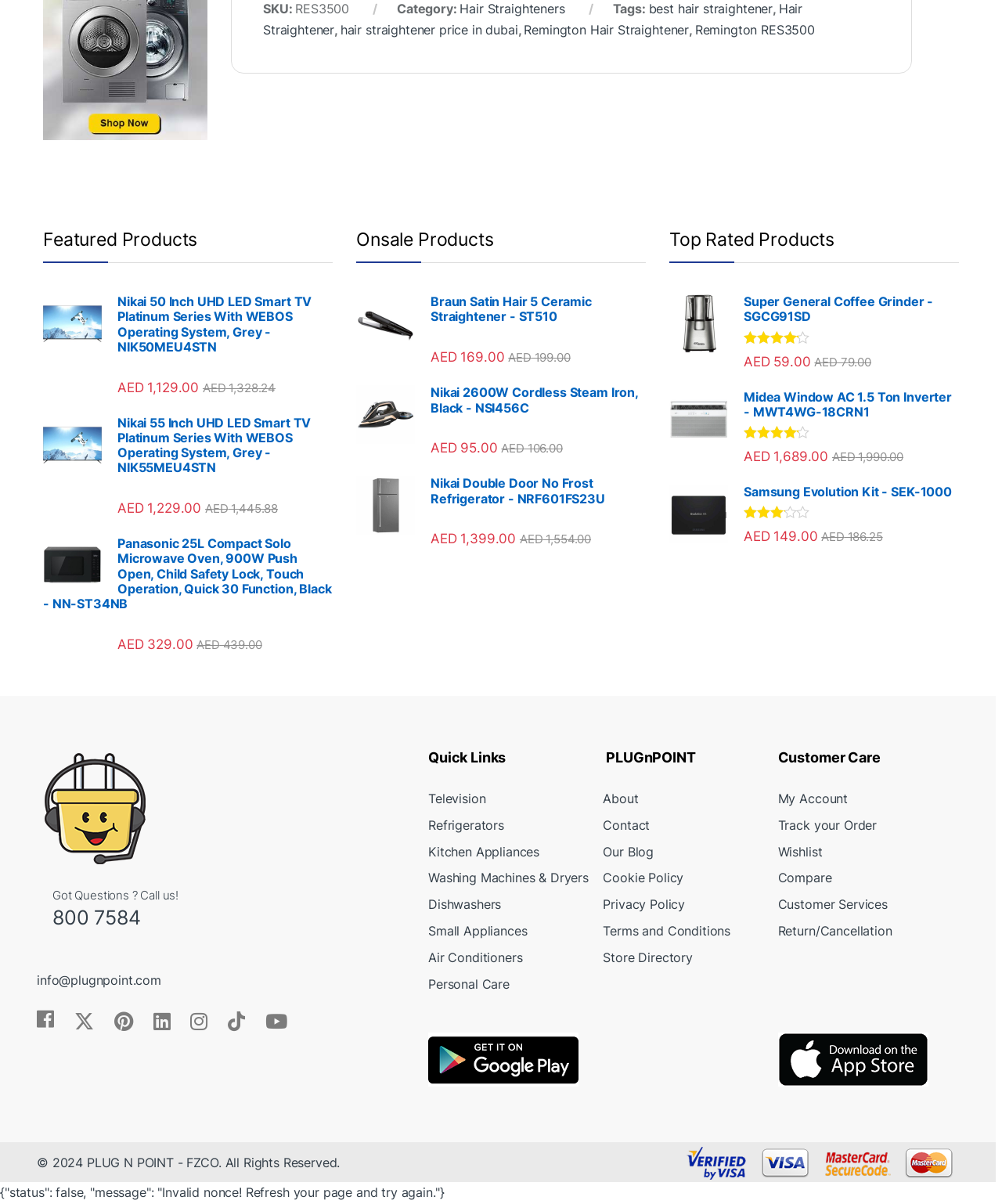Predict the bounding box for the UI component with the following description: "Television".

[0.427, 0.657, 0.485, 0.67]